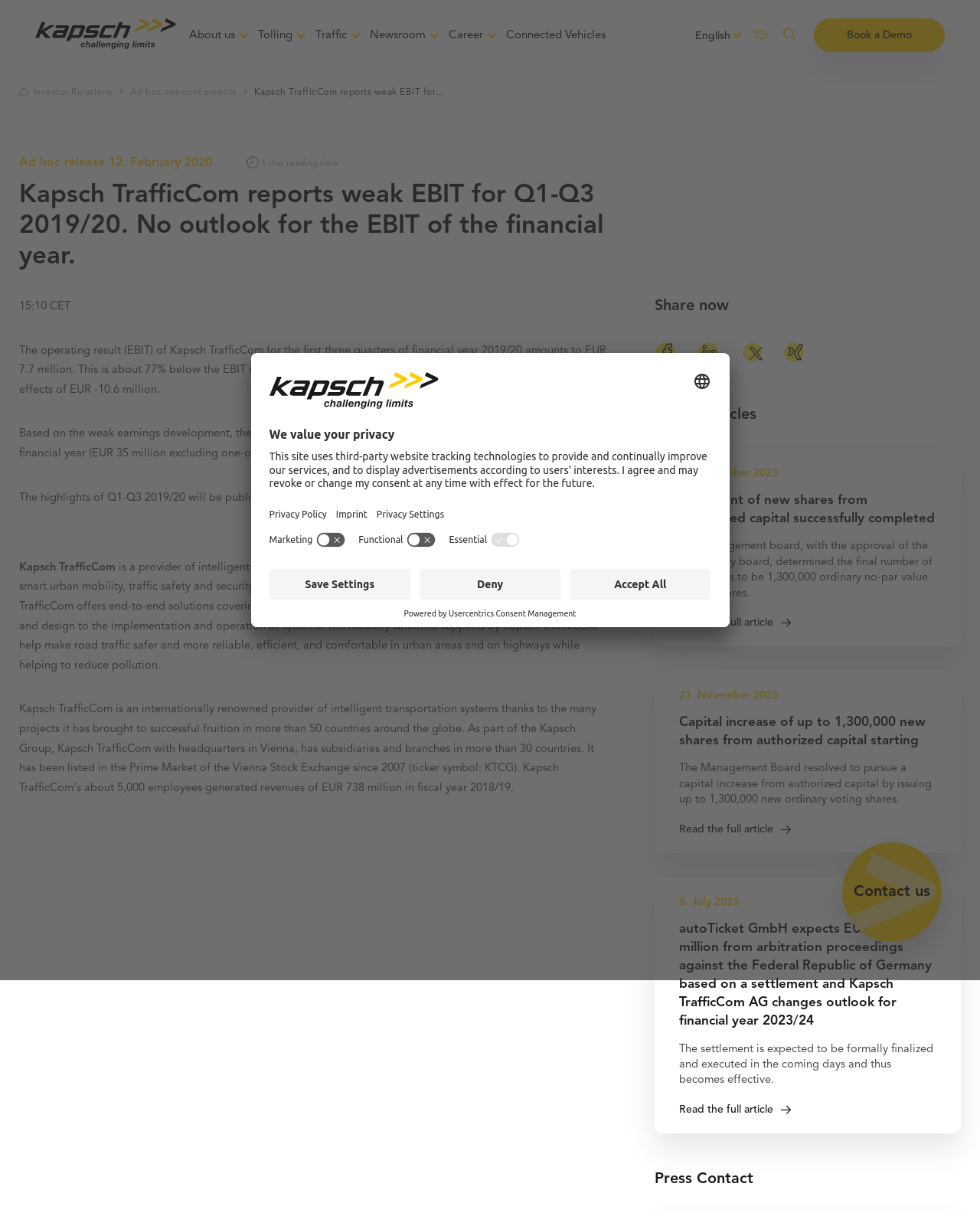What is the percentage decrease in EBIT compared to the previous year?
Offer a detailed and full explanation in response to the question.

The answer can be found in the same paragraph as the previous question, which states that the EBIT is 'about 77% below the EBIT in the comparable period of the previous year'.